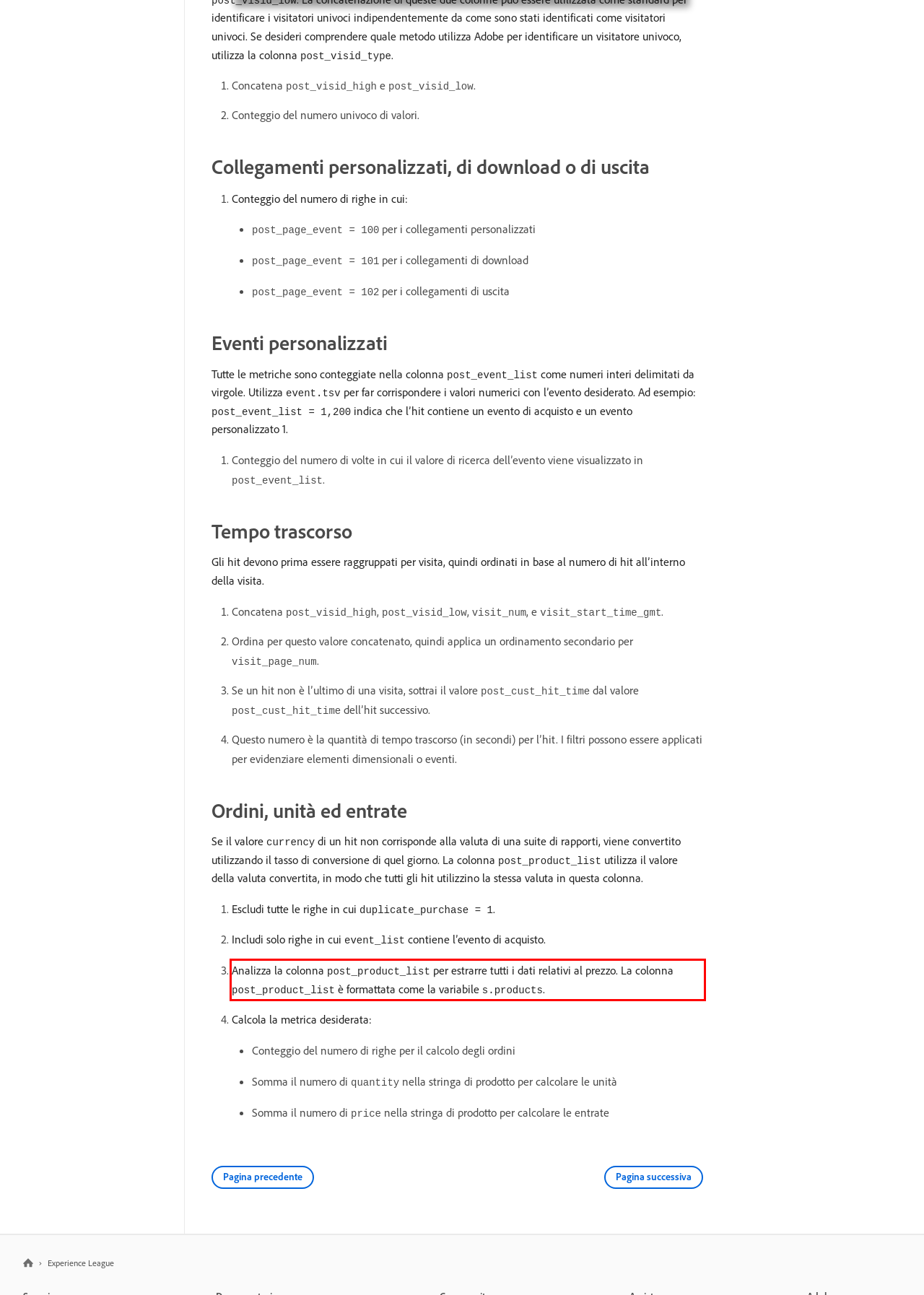Analyze the red bounding box in the provided webpage screenshot and generate the text content contained within.

Analizza la colonna post_product_list per estrarre tutti i dati relativi al prezzo. La colonna post_product_list è formattata come la variabile s.products.